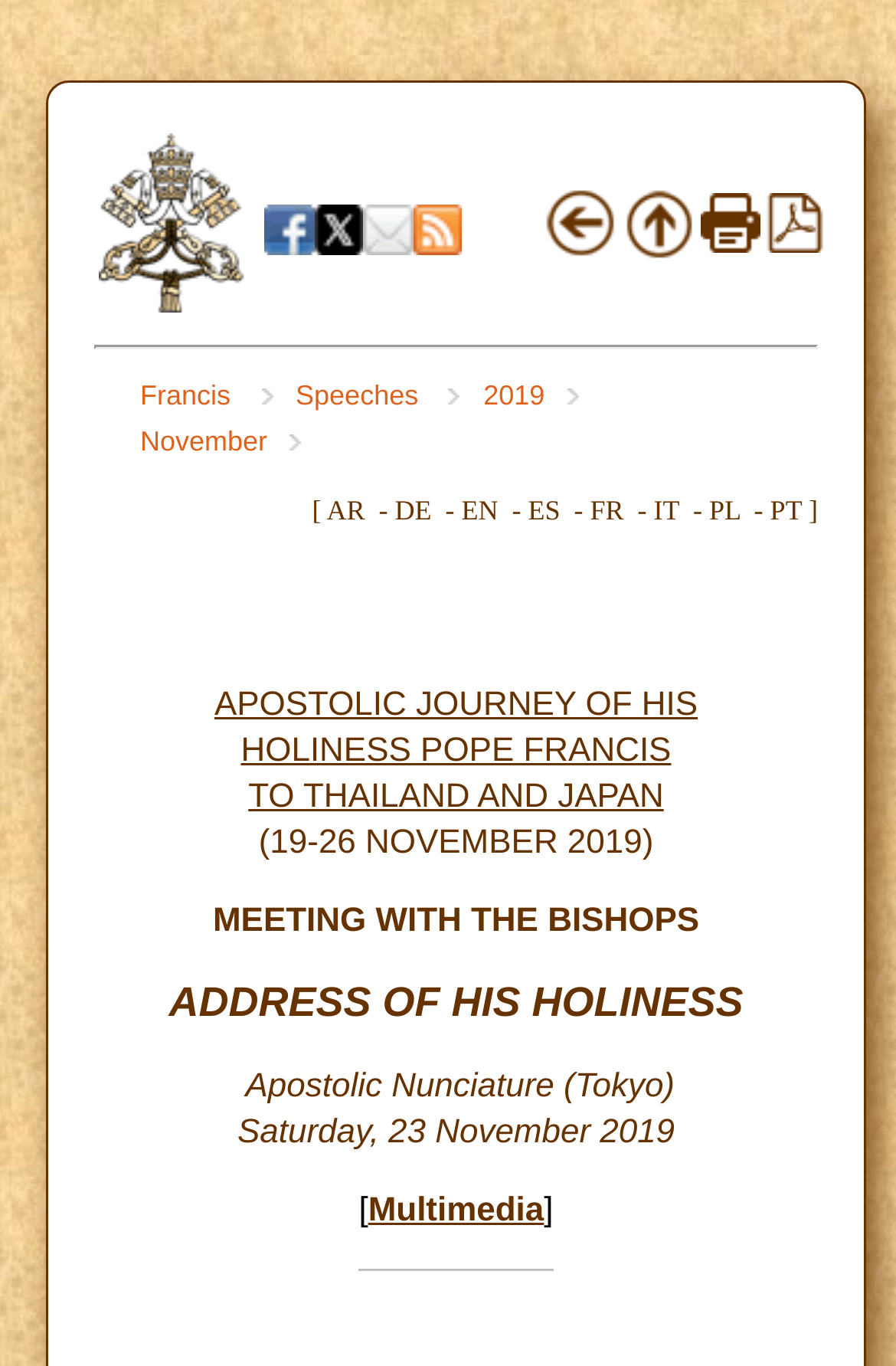Provide a one-word or brief phrase answer to the question:
What is the location of the meeting with the bishops?

Apostolic Nunciature, Tokyo